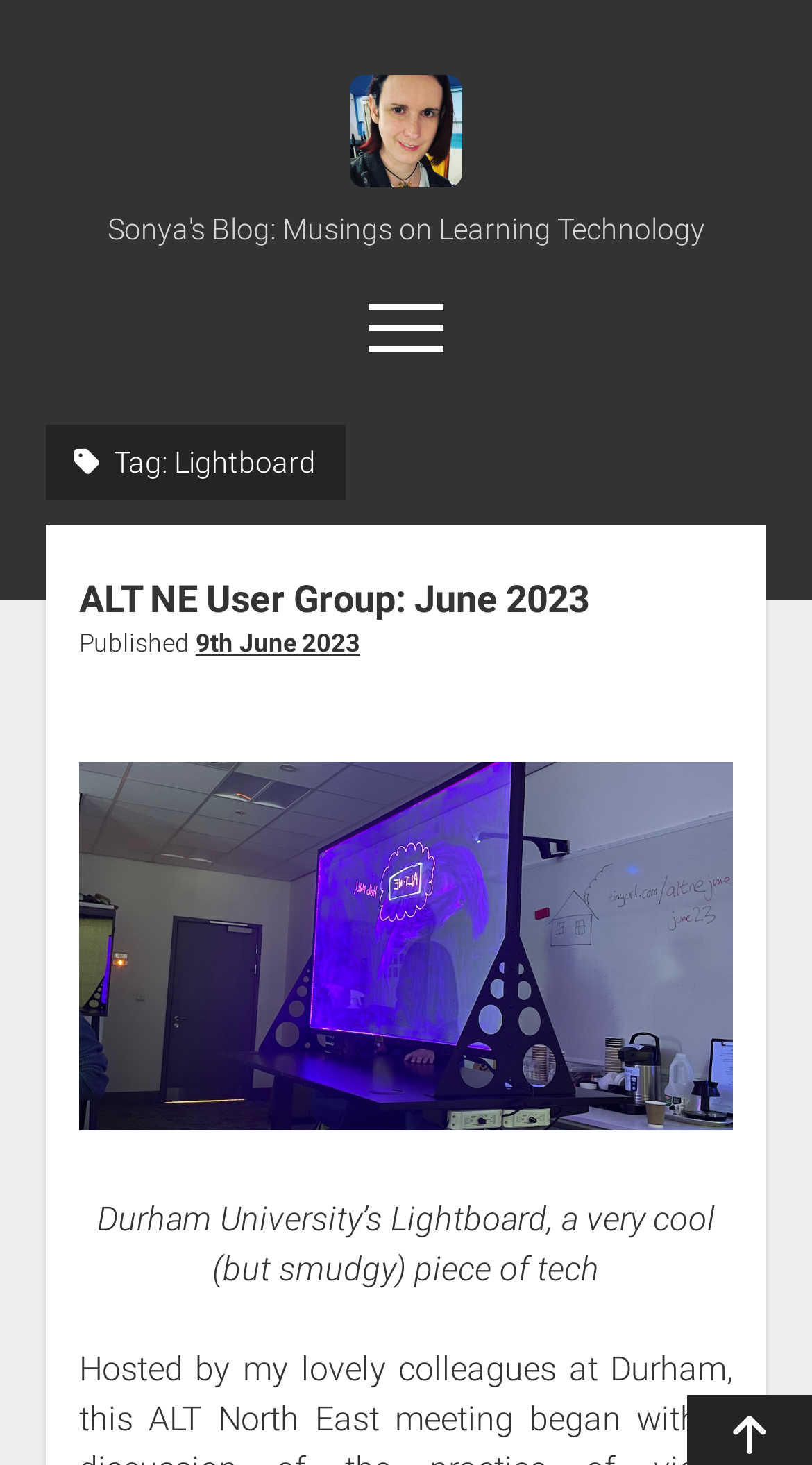Identify the bounding box coordinates of the clickable section necessary to follow the following instruction: "Open menu". The coordinates should be presented as four float numbers from 0 to 1, i.e., [left, top, right, bottom].

[0.454, 0.207, 0.546, 0.247]